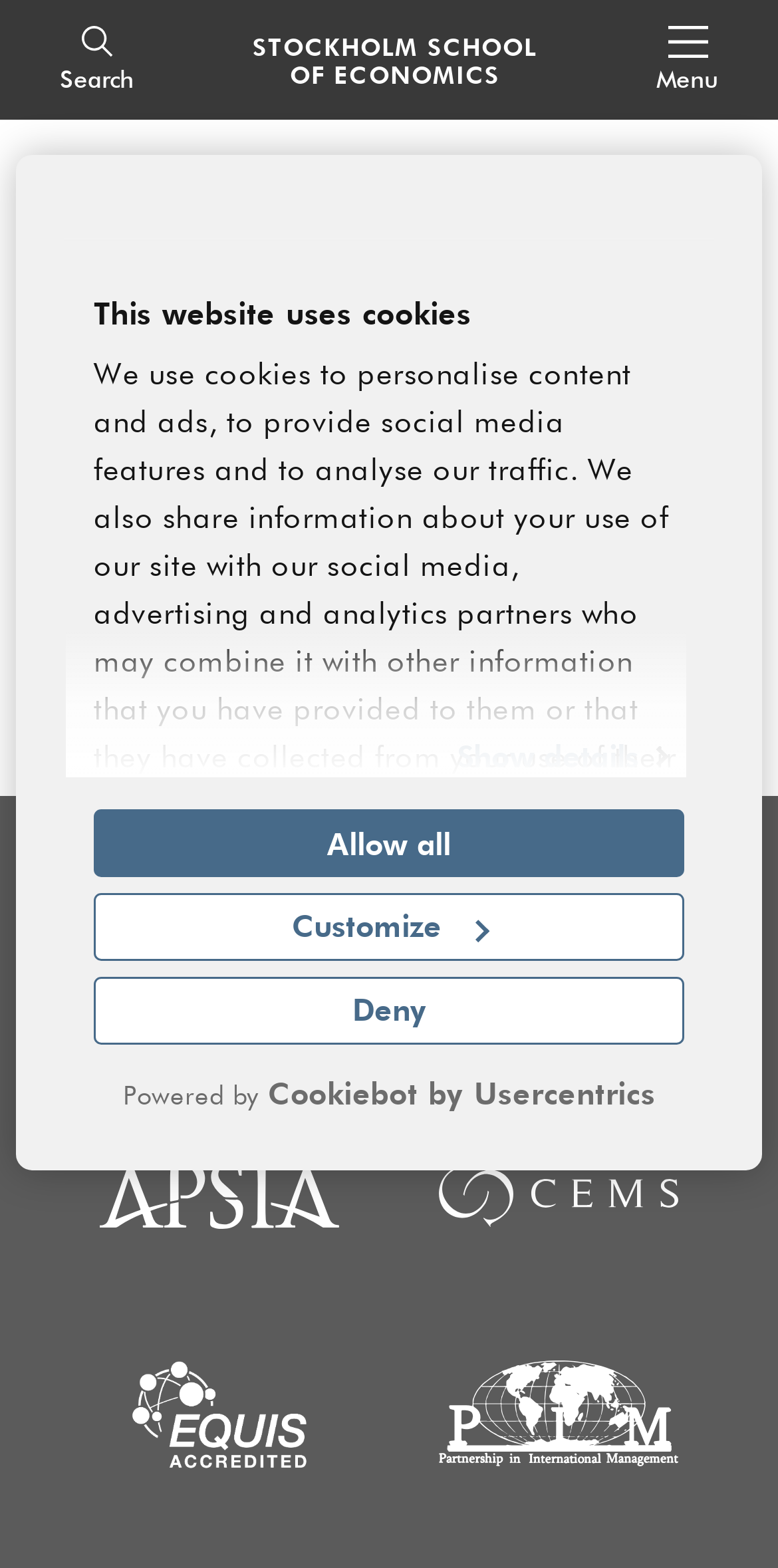Please provide a detailed answer to the question below by examining the image:
What is the name of the school?

I found the answer by looking at the link 'STOCKHOLM SCHOOL OF ECONOMICS' at the top of the page, which suggests that it is the name of the school.